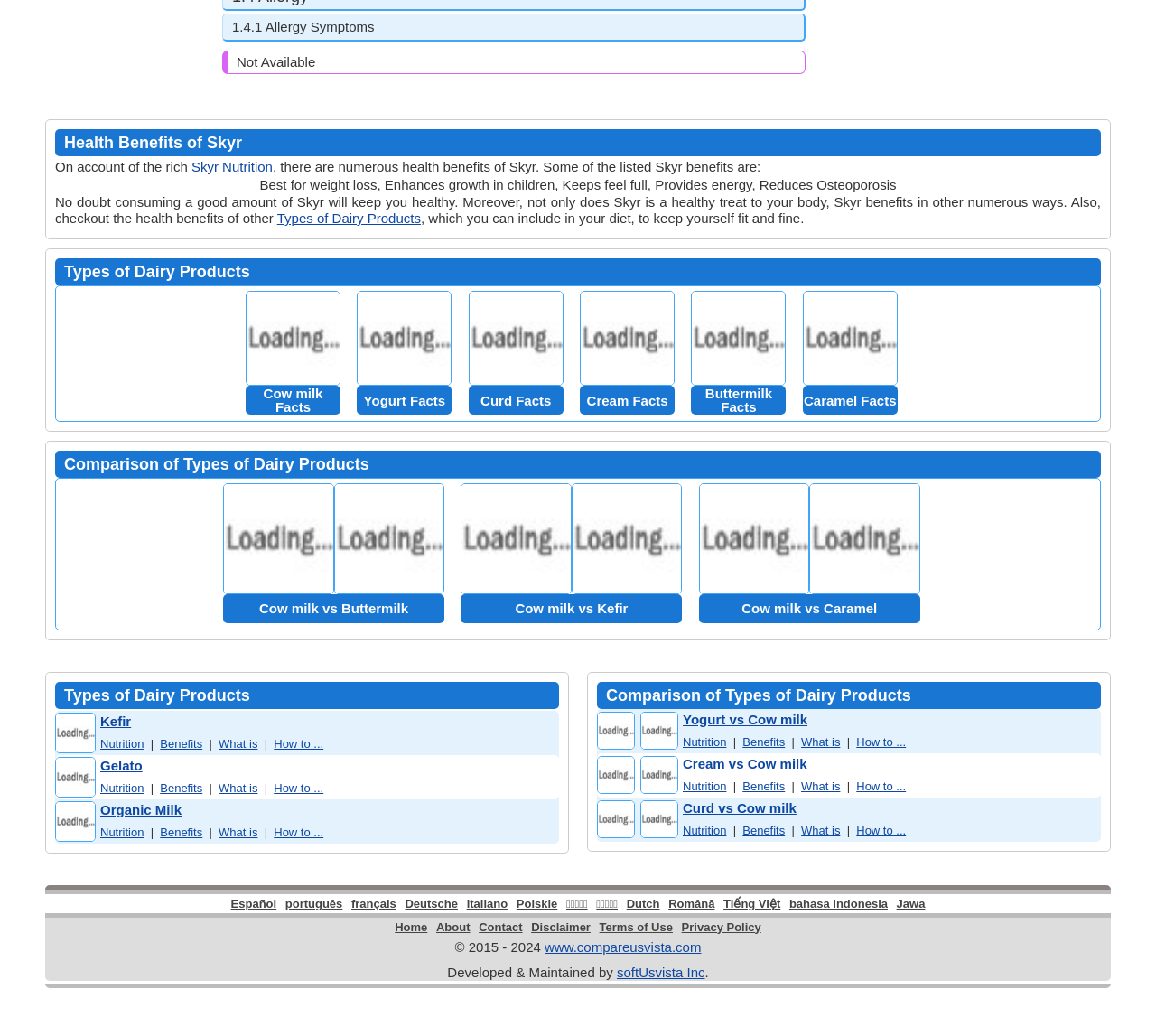Highlight the bounding box coordinates of the element that should be clicked to carry out the following instruction: "Compare Cow milk vs Buttermilk". The coordinates must be given as four float numbers ranging from 0 to 1, i.e., [left, top, right, bottom].

[0.193, 0.573, 0.384, 0.601]